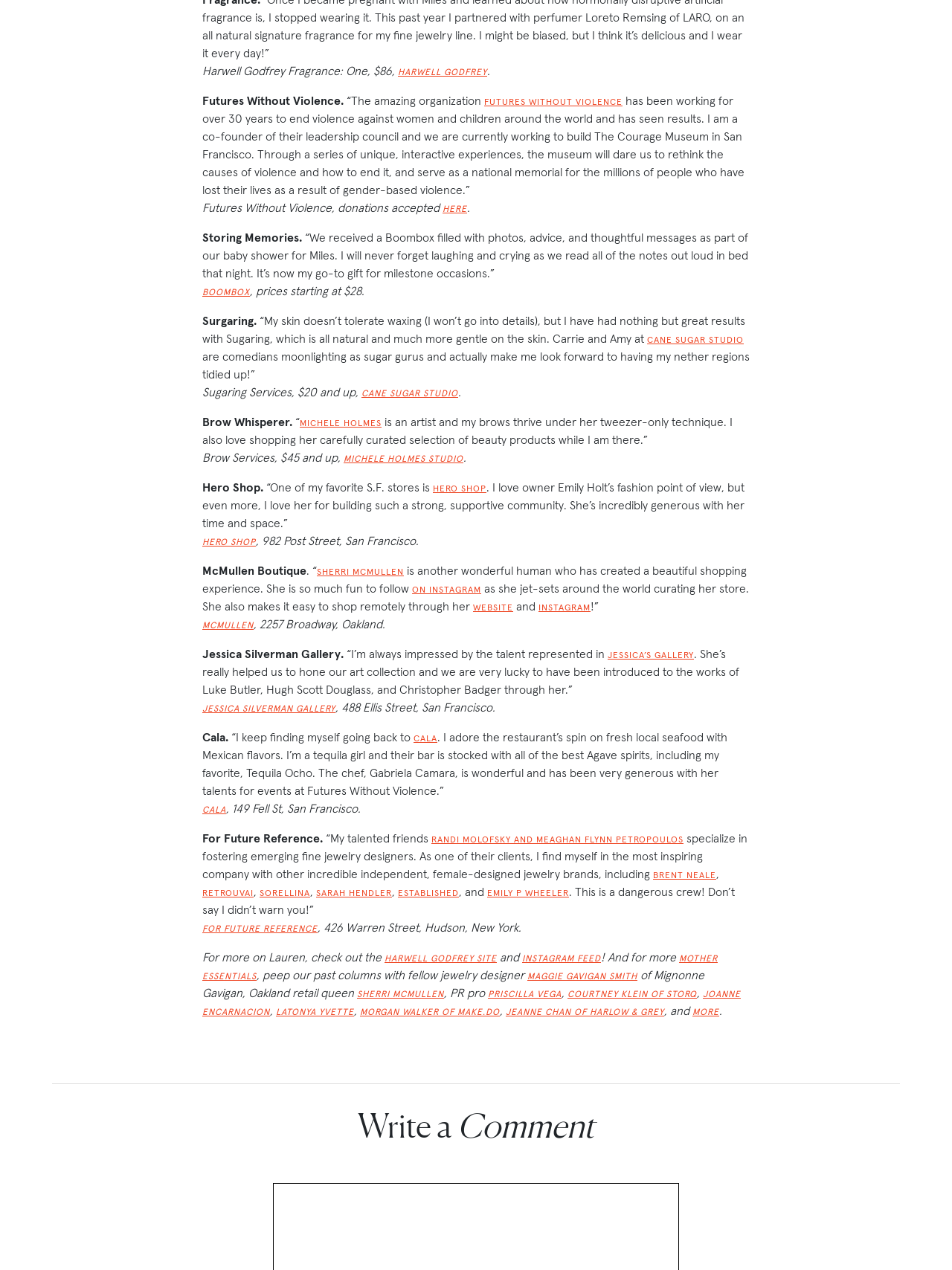Indicate the bounding box coordinates of the clickable region to achieve the following instruction: "Get sugaring services at Cane Sugar Studio."

[0.68, 0.263, 0.781, 0.272]